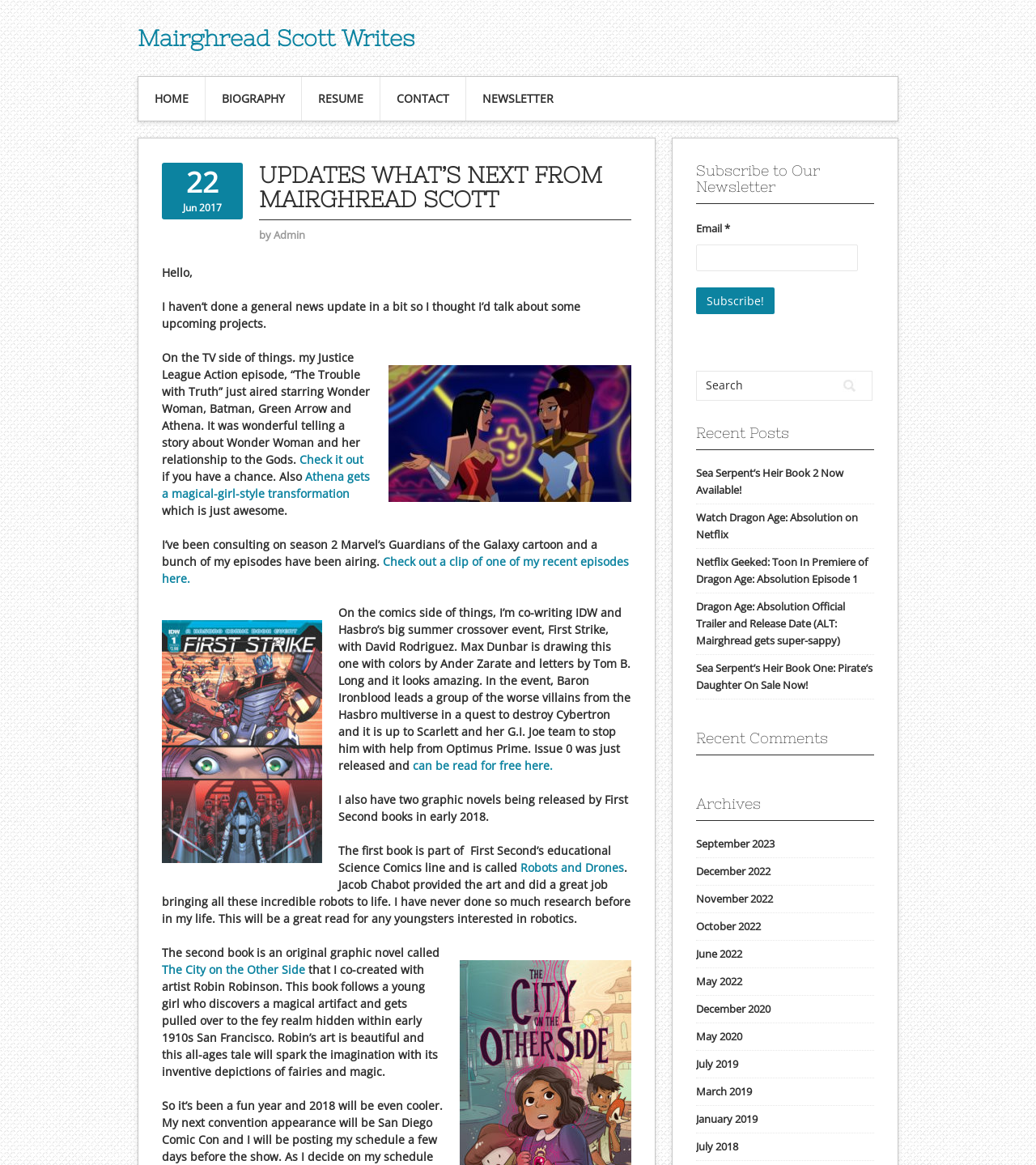Determine the bounding box coordinates of the region that needs to be clicked to achieve the task: "Search for something".

None